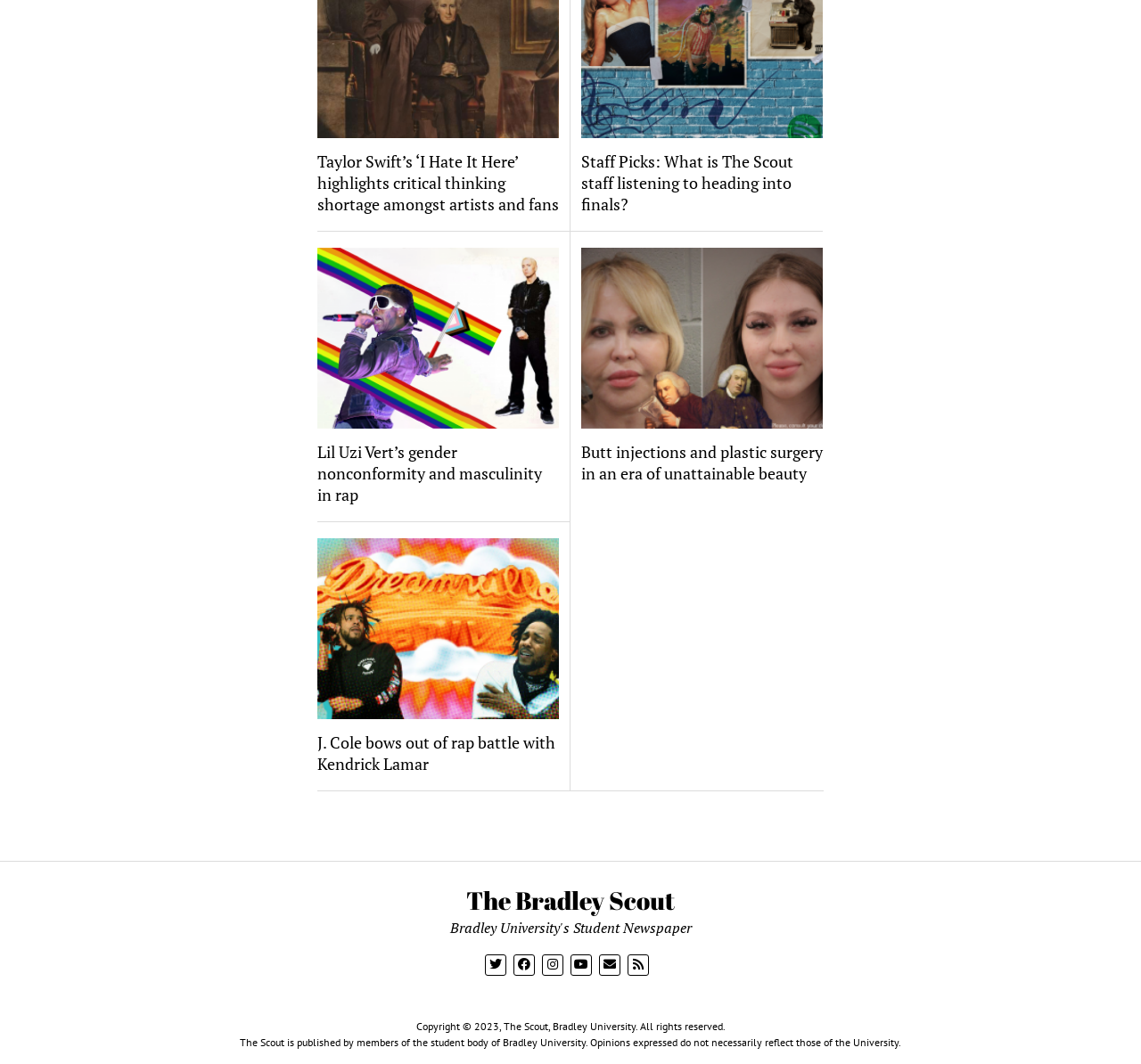Can you find the bounding box coordinates of the area I should click to execute the following instruction: "Read Taylor Swift’s article"?

[0.278, 0.141, 0.49, 0.202]